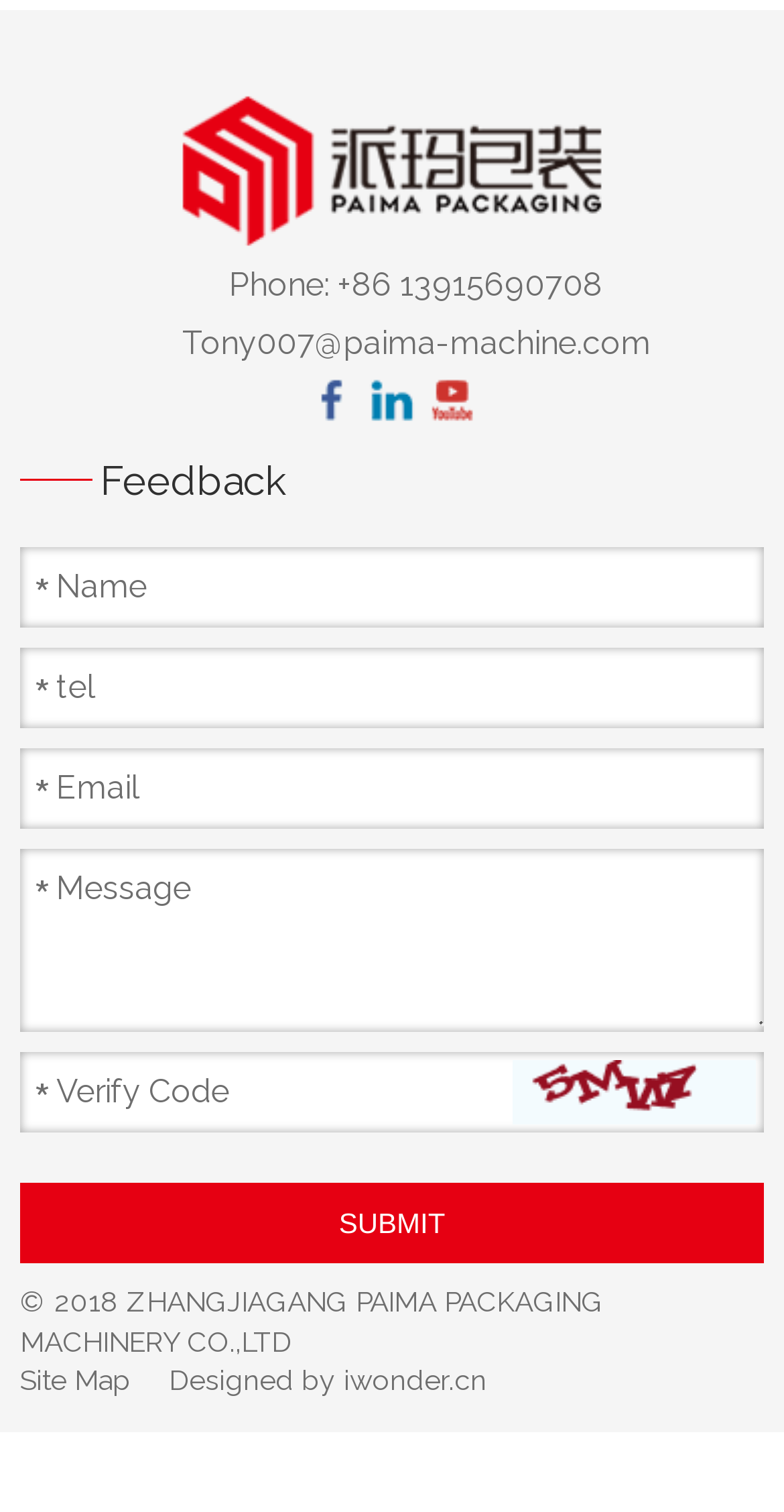What is the company name mentioned at the bottom of the webpage?
Offer a detailed and full explanation in response to the question.

The company name is mentioned at the bottom of the webpage, in the copyright section, as '© 2018 ZHANGJIAGANG PAIMA PACKAGING MACHINERY CO.,LTD'.